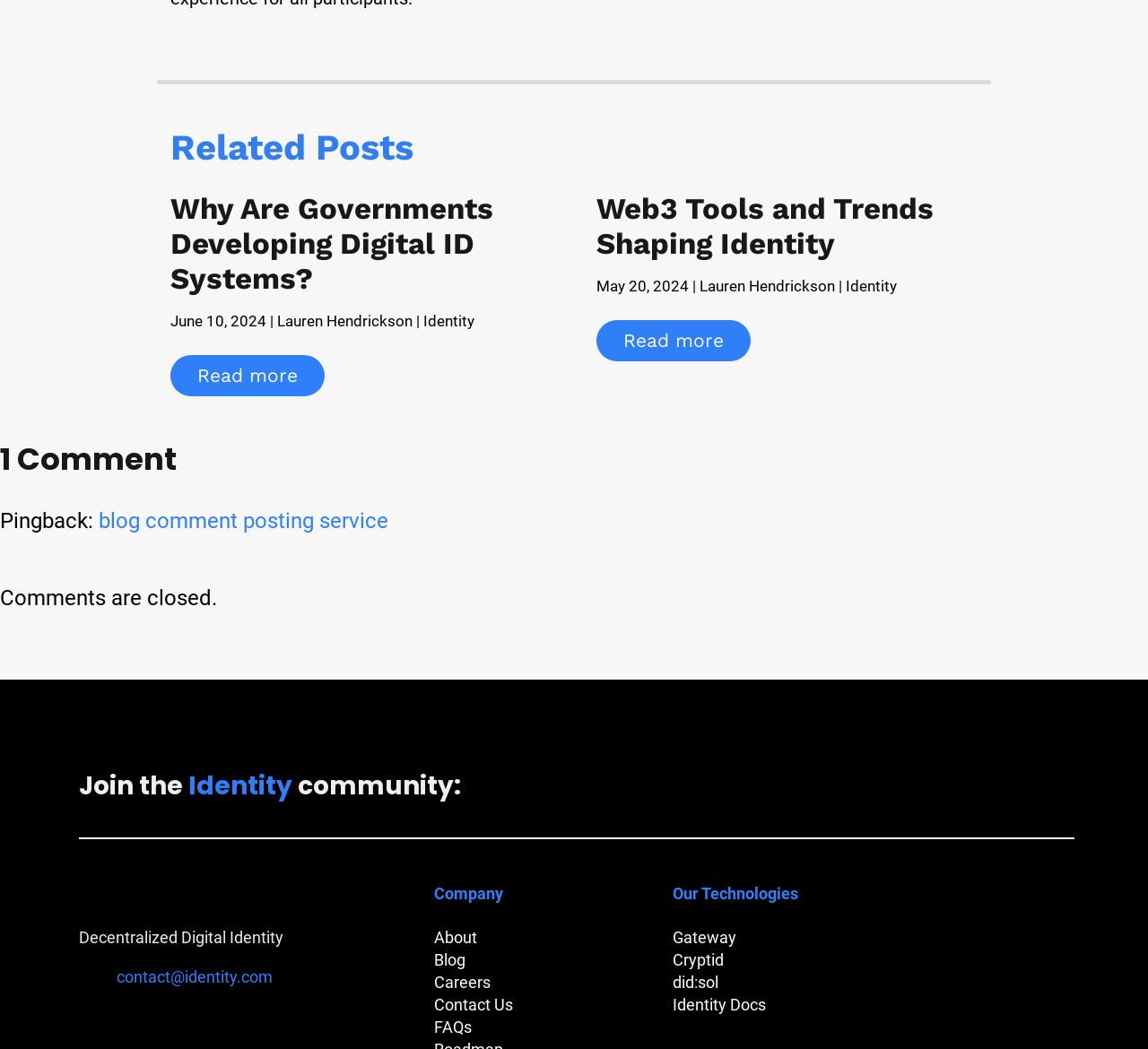What is the company's contact email?
Please provide a comprehensive answer based on the details in the screenshot.

The link 'contact@identity.com' is provided as a means of contacting the company, which suggests that it is the company's contact email.